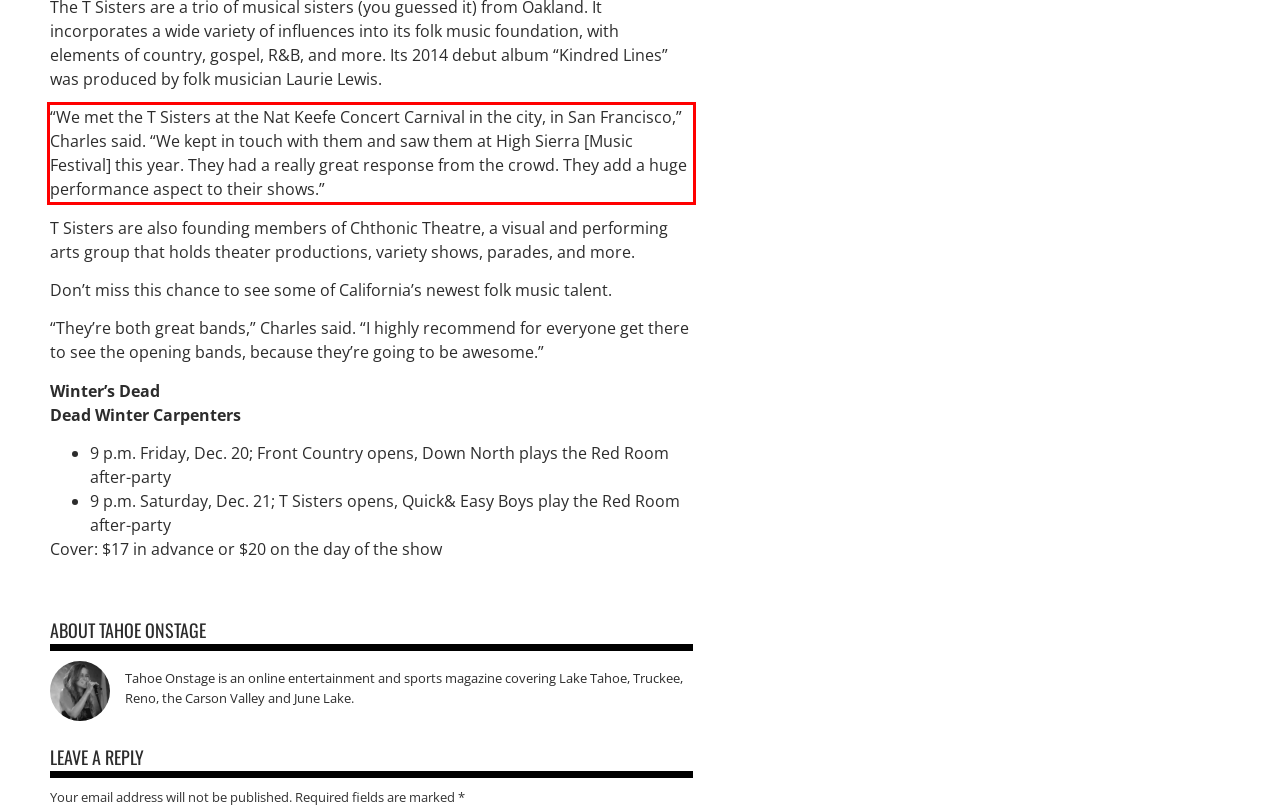Using OCR, extract the text content found within the red bounding box in the given webpage screenshot.

“We met the T Sisters at the Nat Keefe Concert Carnival in the city, in San Francisco,” Charles said. “We kept in touch with them and saw them at High Sierra [Music Festival] this year. They had a really great response from the crowd. They add a huge performance aspect to their shows.”